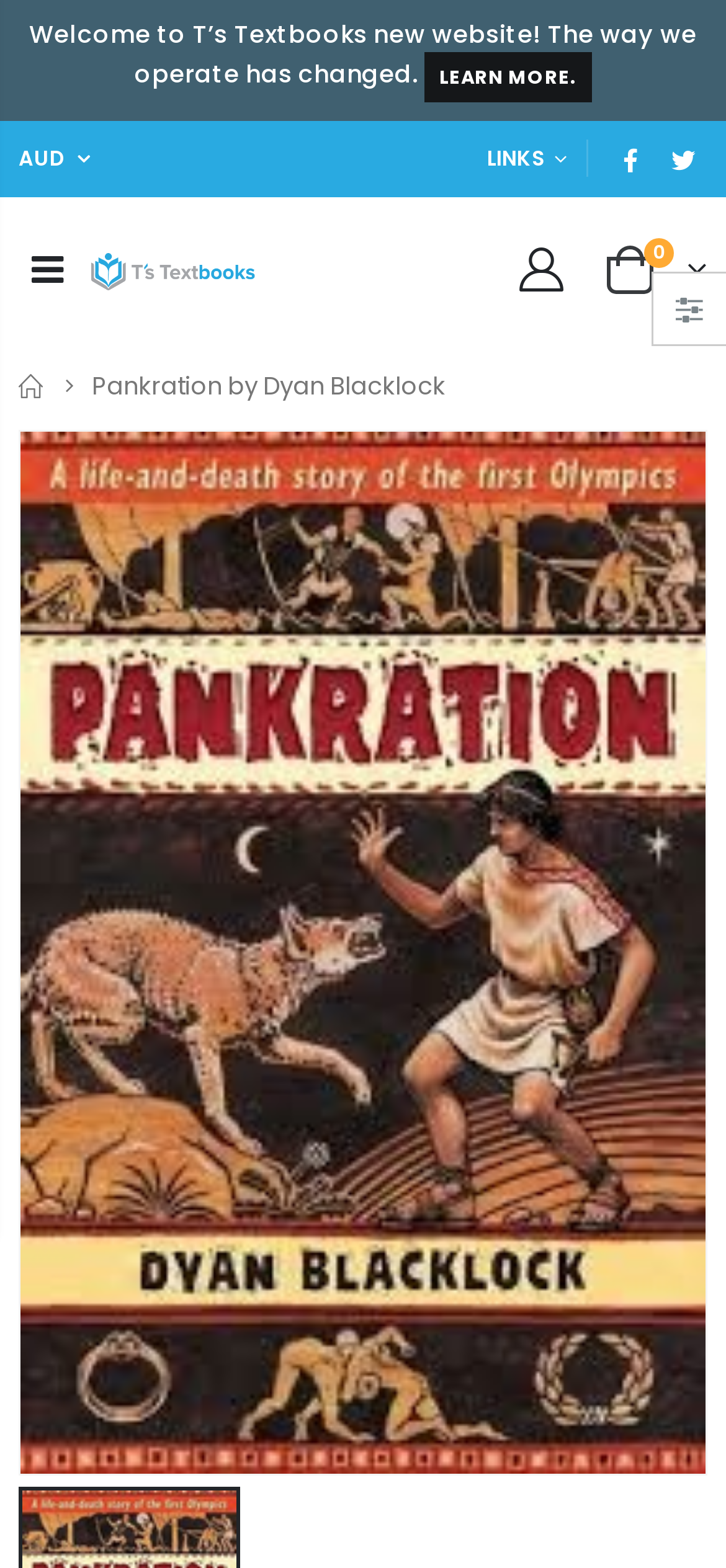What is the main title displayed on this webpage?

Pankration by Dyan Blacklock